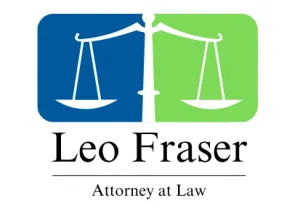What is the profession of Leo Fraser?
We need a detailed and meticulous answer to the question.

The logo features the name 'Leo Fraser' followed by the phrase 'Attorney at Law', which clearly indicates that Leo Fraser is an attorney.